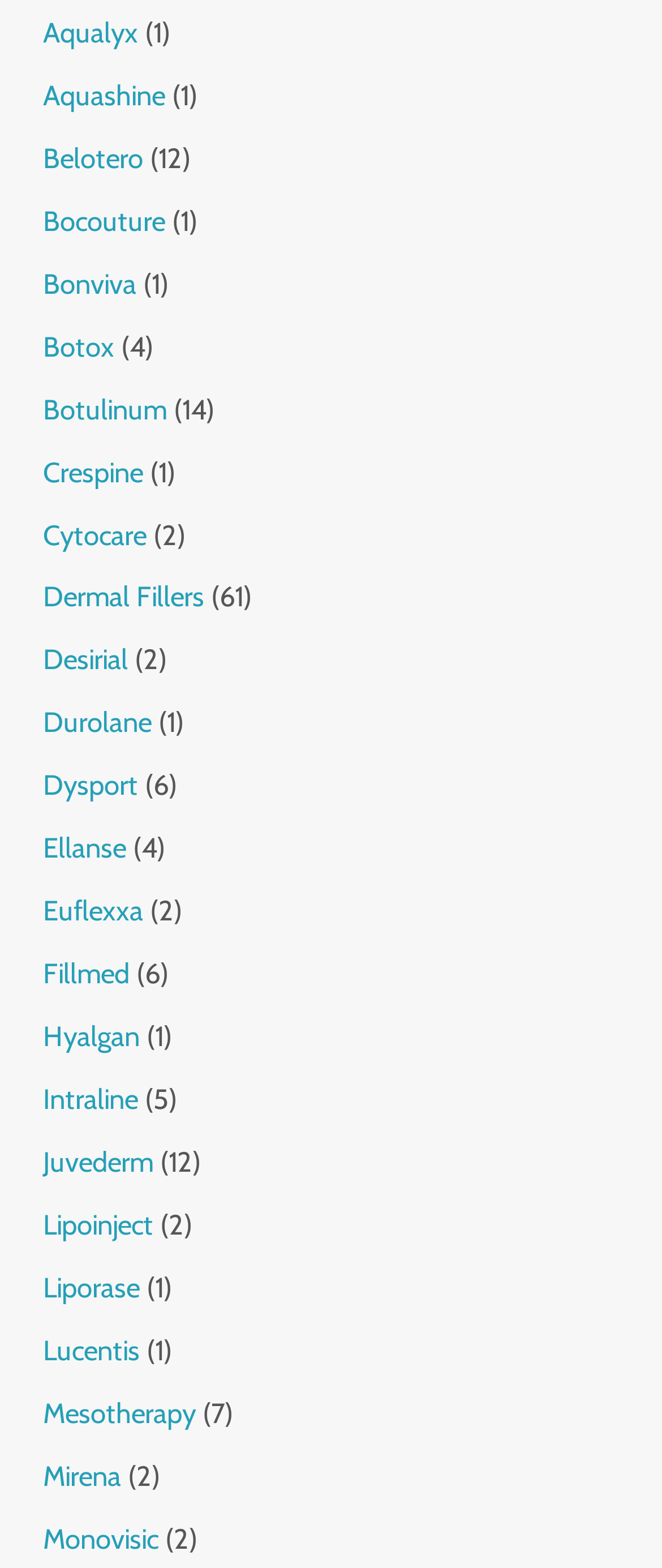Please identify the bounding box coordinates for the region that you need to click to follow this instruction: "Learn more about Juvederm".

[0.065, 0.73, 0.231, 0.752]